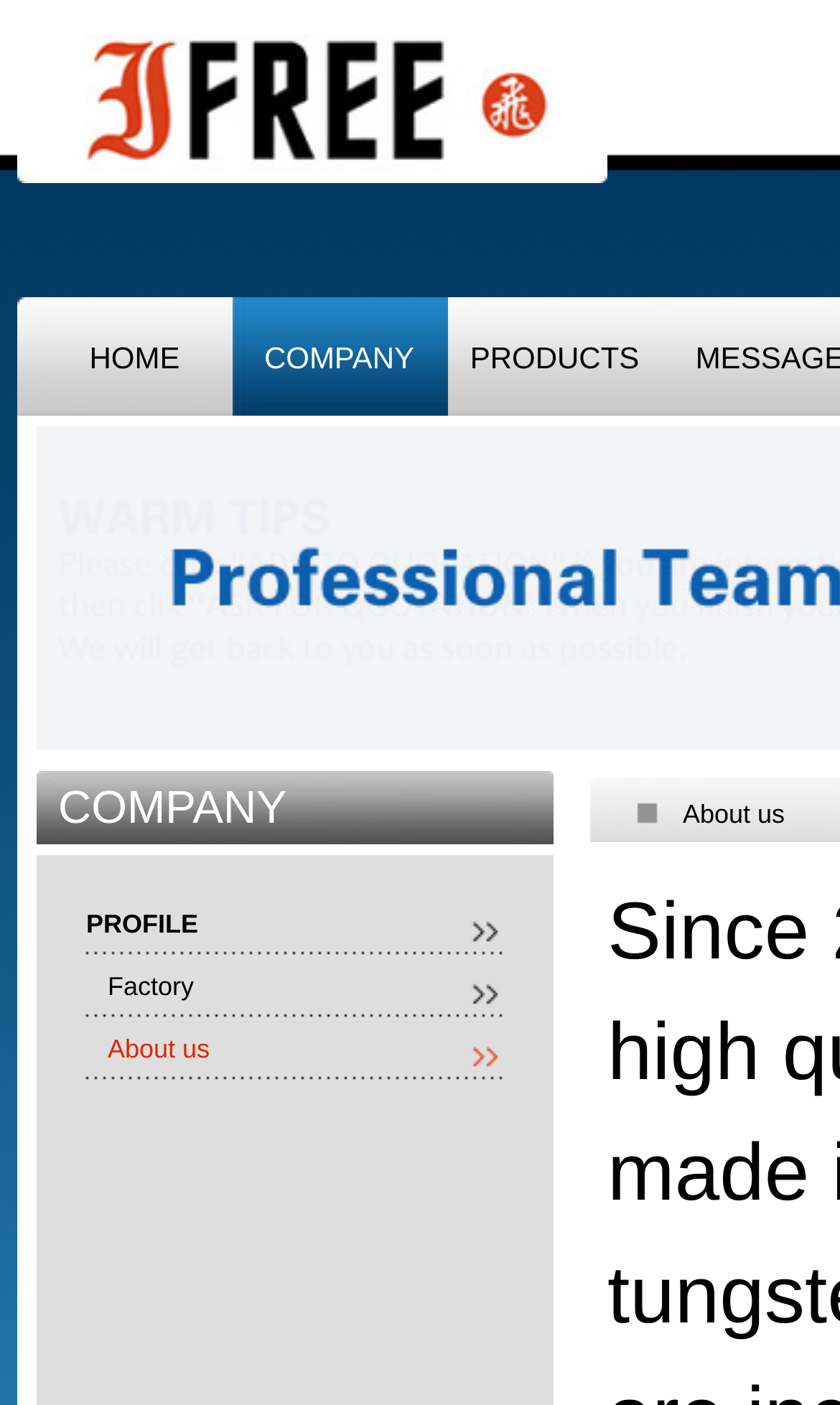Provide the bounding box coordinates of the HTML element this sentence describes: "HOME". The bounding box coordinates consist of four float numbers between 0 and 1, i.e., [left, top, right, bottom].

[0.106, 0.241, 0.214, 0.266]